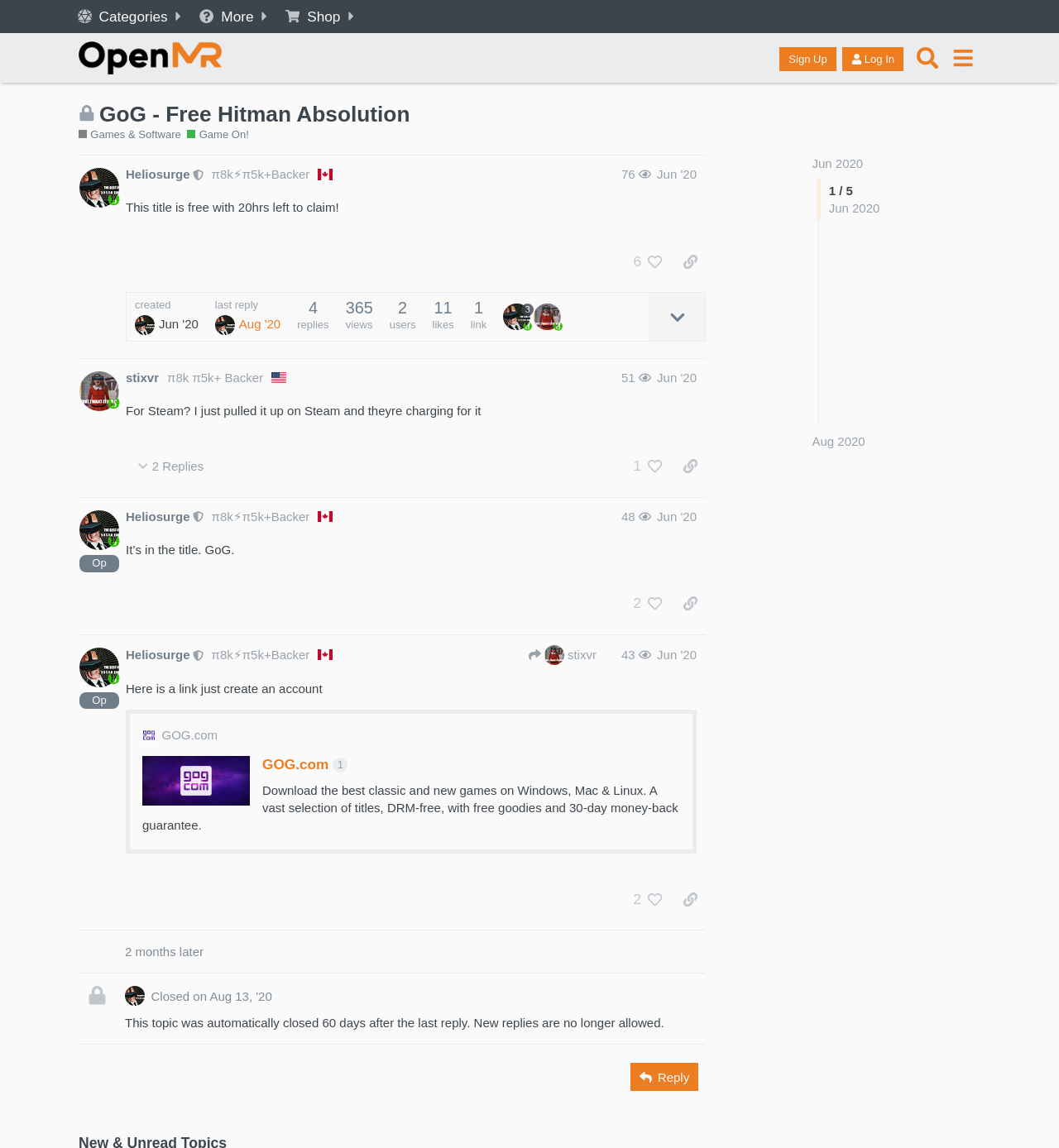Please locate the bounding box coordinates of the element that needs to be clicked to achieve the following instruction: "Click the Home link". The coordinates should be four float numbers between 0 and 1, i.e., [left, top, right, bottom].

None